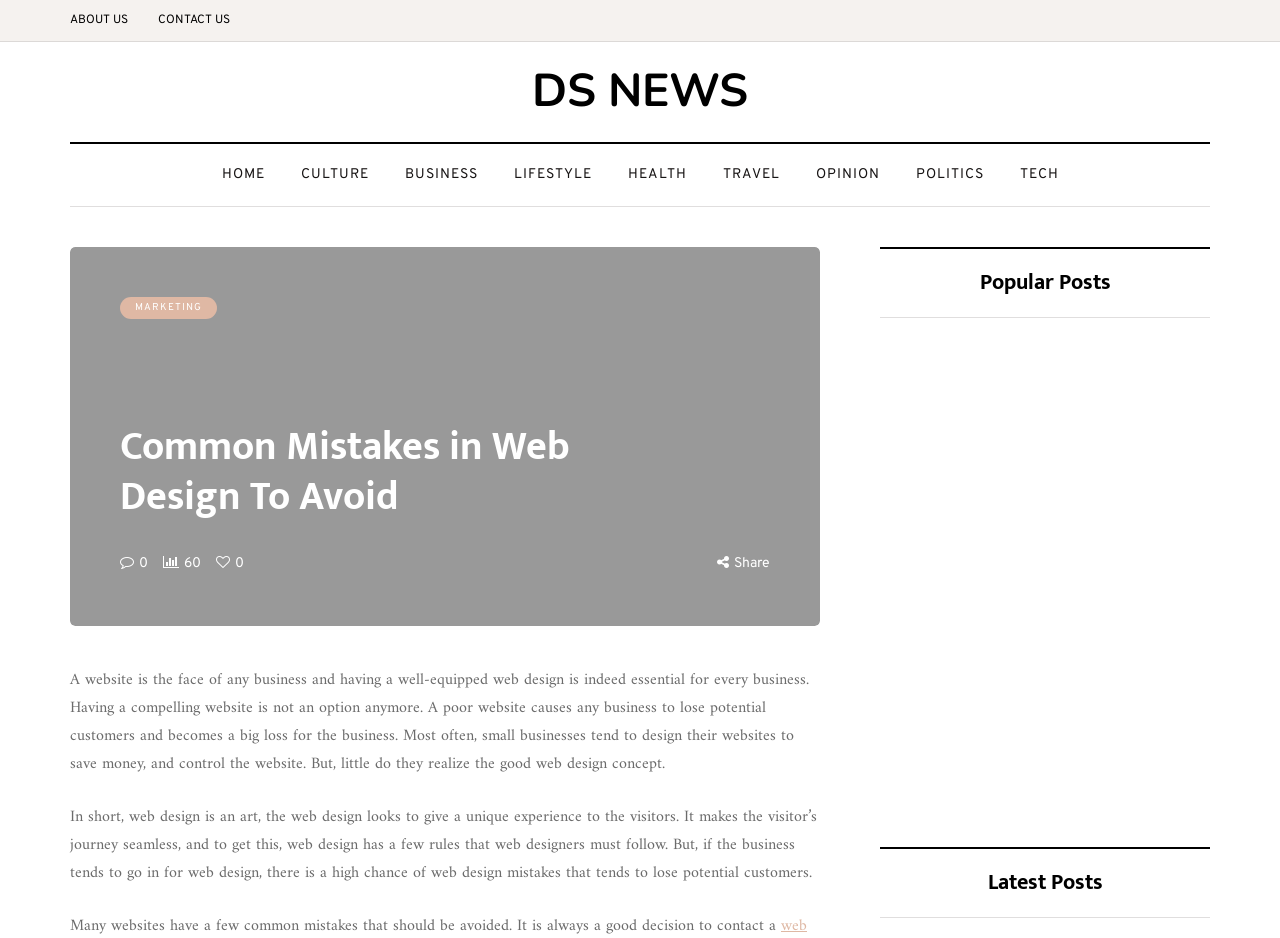Please specify the bounding box coordinates for the clickable region that will help you carry out the instruction: "Click on ABOUT US".

[0.055, 0.0, 0.112, 0.044]